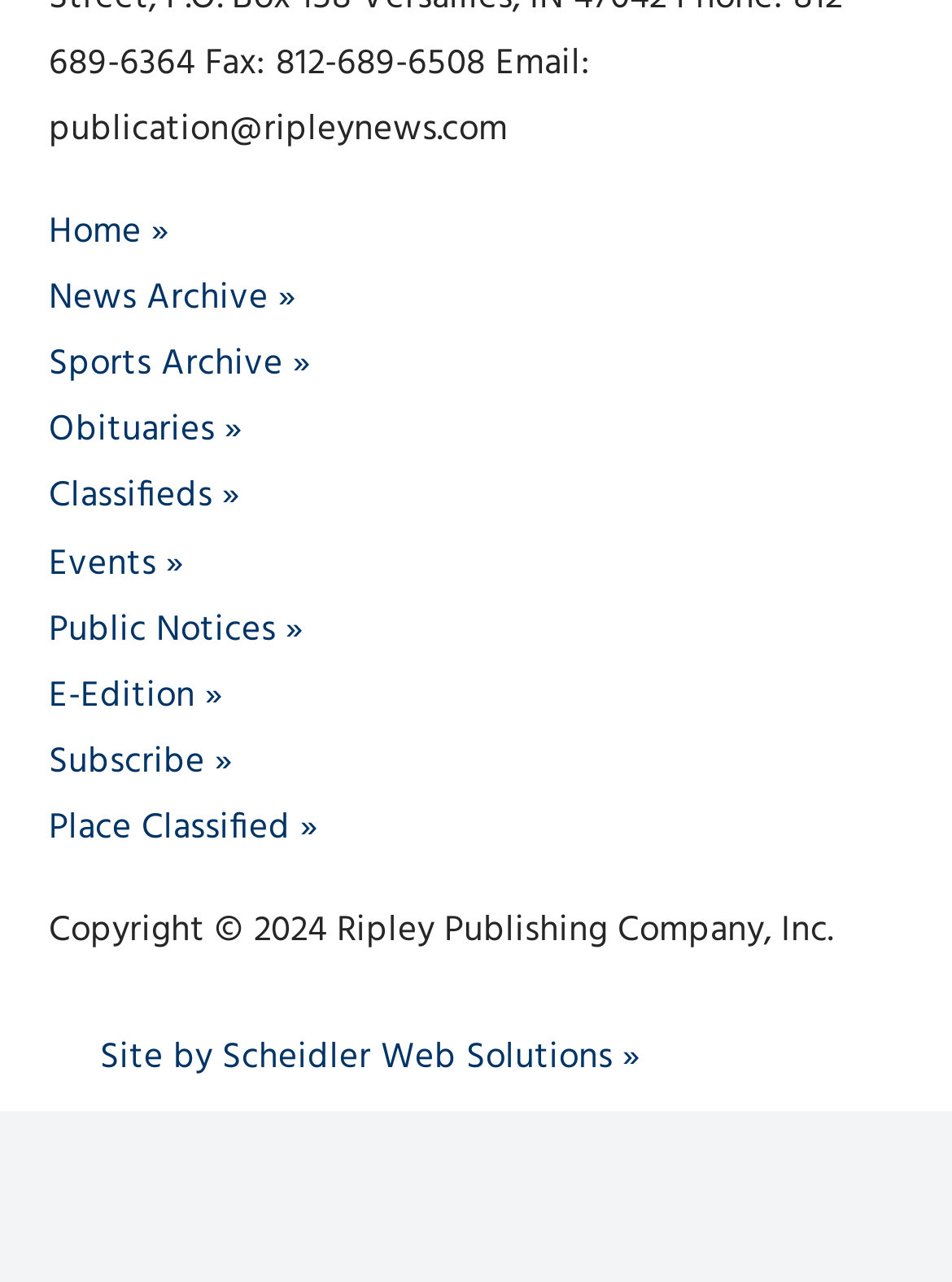Identify the bounding box for the described UI element. Provide the coordinates in (top-left x, top-left y, bottom-right x, bottom-right y) format with values ranging from 0 to 1: Site by Scheidler Web Solutions

[0.051, 0.804, 0.672, 0.848]